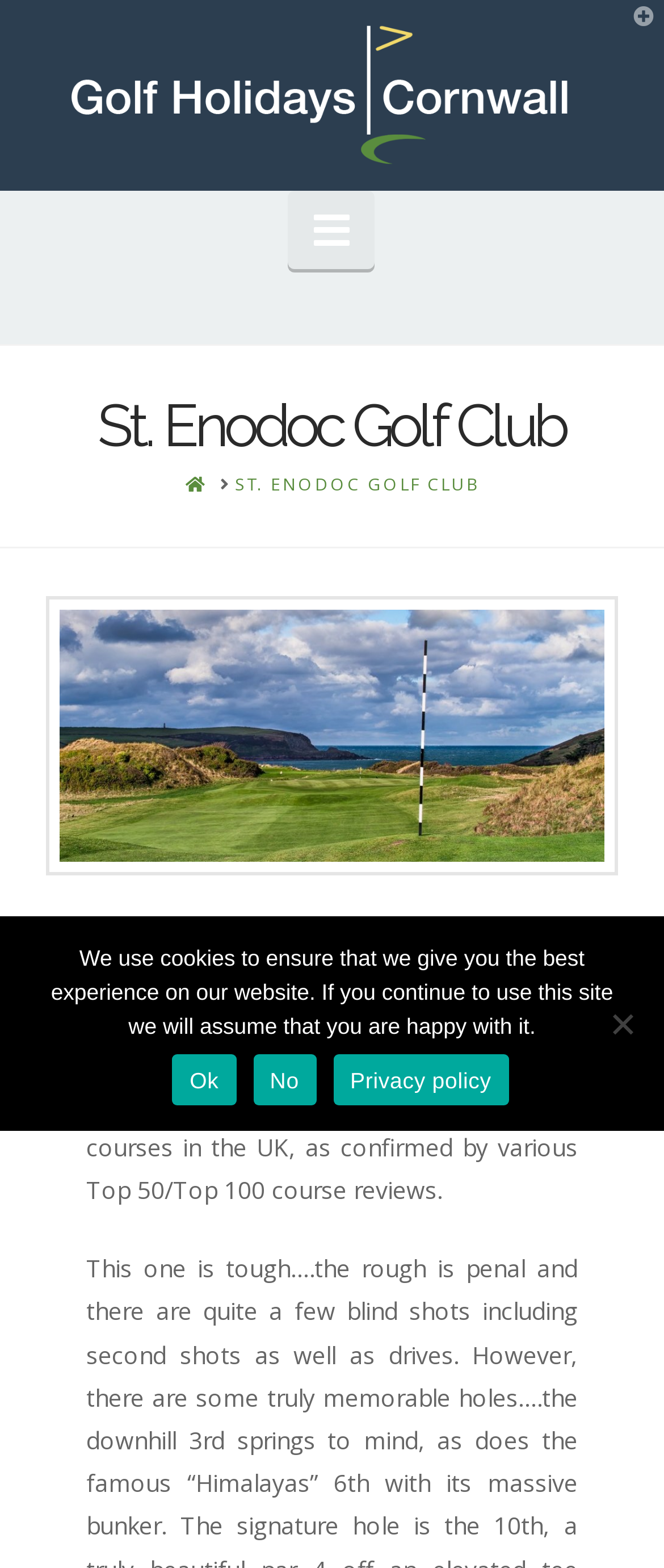Bounding box coordinates are given in the format (top-left x, top-left y, bottom-right x, bottom-right y). All values should be floating point numbers between 0 and 1. Provide the bounding box coordinate for the UI element described as: St. Enodoc Golf Club

[0.354, 0.302, 0.72, 0.316]